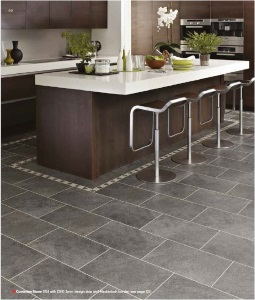Provide a thorough description of what you see in the image.

This image showcases a modern kitchen designed with sophisticated porcelain tile flooring, featuring a sleek, dark-colored slate appearance that adds elegance and a sense of depth to the space. The tiles are arranged in a uniform pattern, enhancing the seamless aesthetic that is ideal for open-plan layouts. A central island with a clean, white countertop contrasts beautifully with the dark flooring, creating a striking focal point. Stylish metallic bar stools are positioned around the island, inviting social interaction and providing a contemporary touch. The backdrop includes cabinetry with a rich, dark wood finish and built-in appliances, further complementing the overall design. This kitchen exemplifies how porcelain tiles can contribute not only to the practicality of flooring solutions but also to the visual harmony and appeal of modern interior spaces.